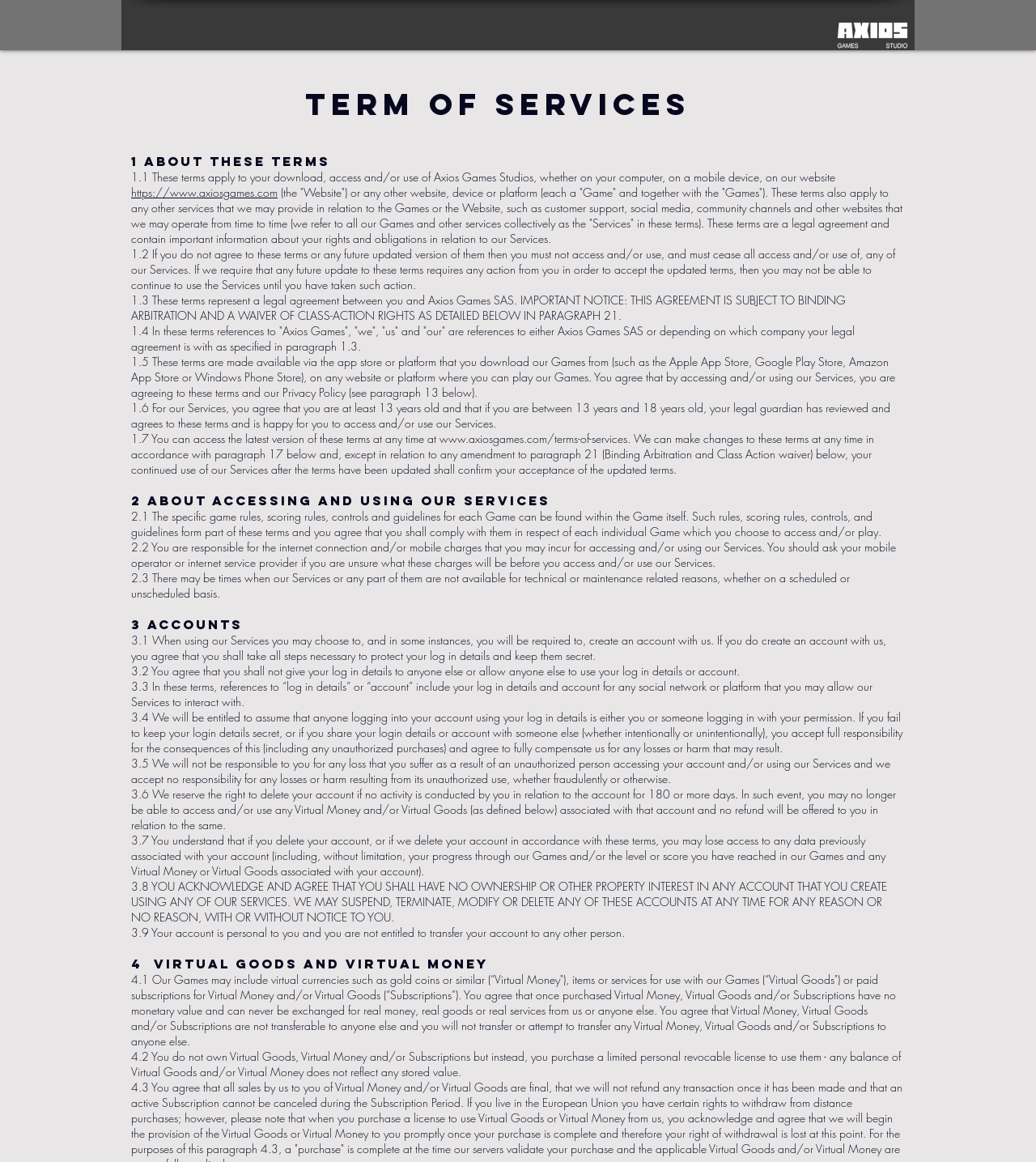Can you transfer your account to someone else?
Look at the image and answer the question using a single word or phrase.

No